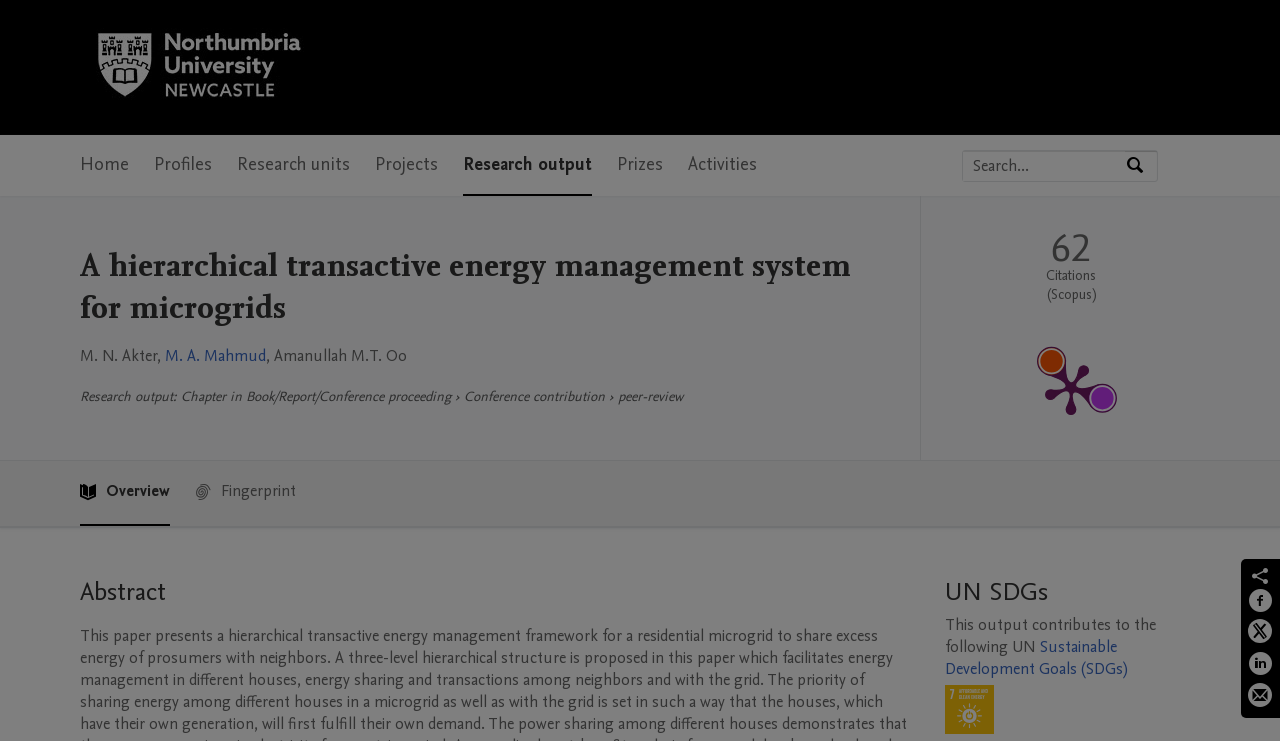What is the type of research output?
Answer the question using a single word or phrase, according to the image.

Chapter in Book/Report/Conference proceeding